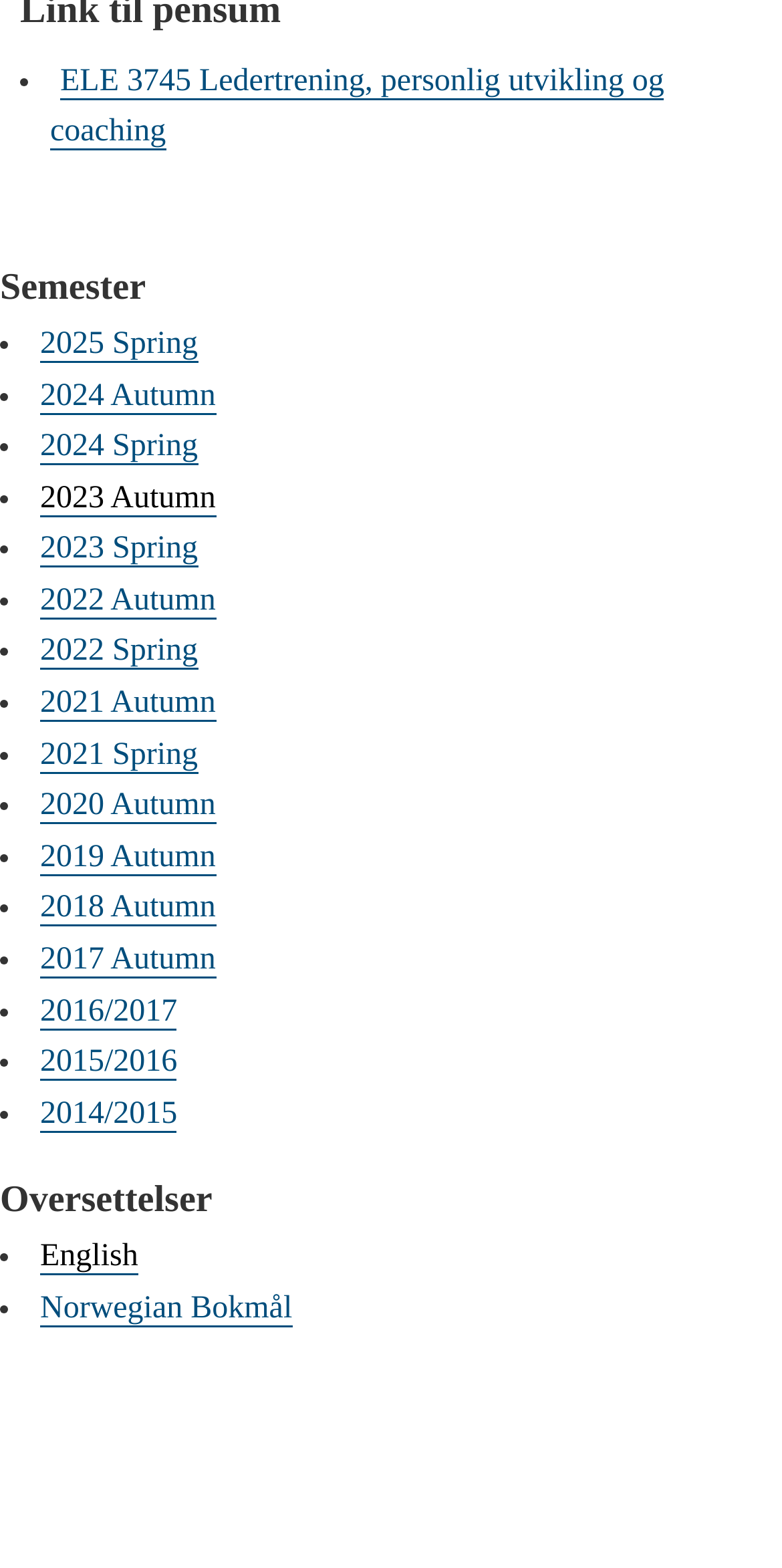How many links are listed under 'Semester'?
Please elaborate on the answer to the question with detailed information.

I counted the number of links under the 'Semester' heading and found that there are 12 links listed, including 2025 Spring, 2024 Autumn, 2024 Spring, and so on.